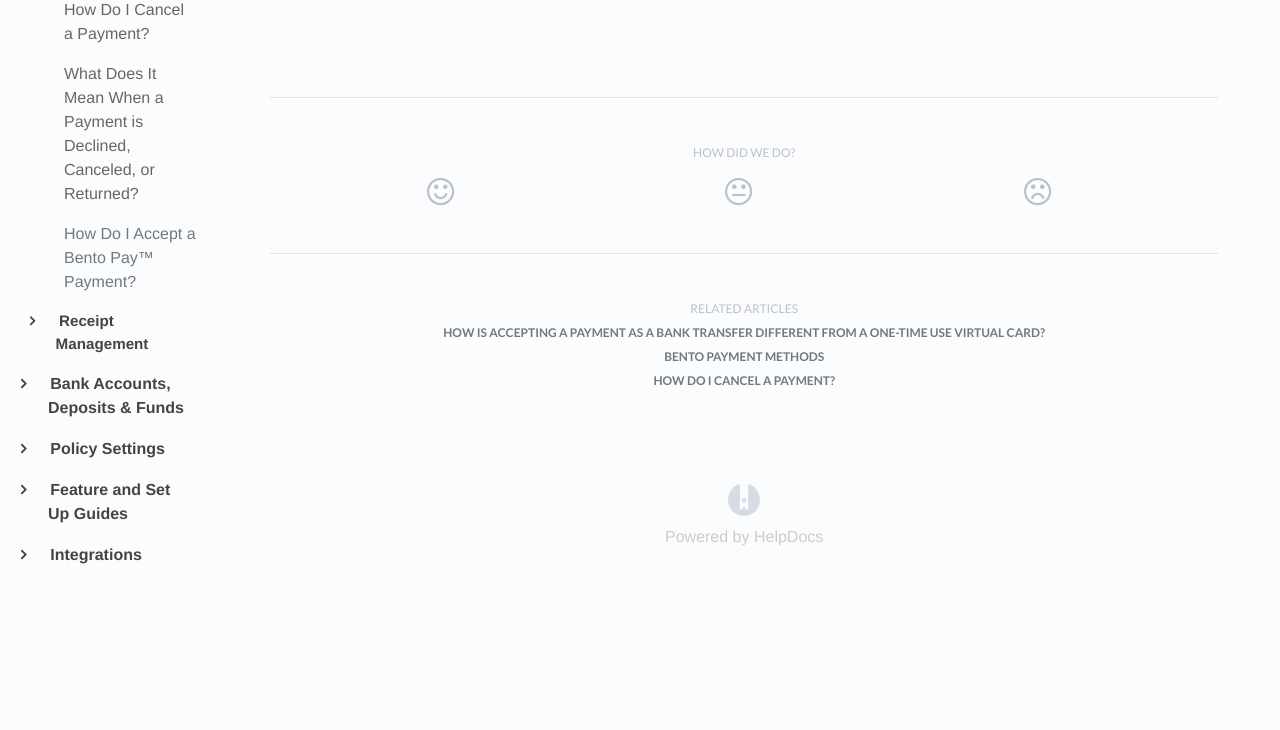For the following element description, predict the bounding box coordinates in the format (top-left x, top-left y, bottom-right x, bottom-right y). All values should be floating point numbers between 0 and 1. Description: Plain Text

None